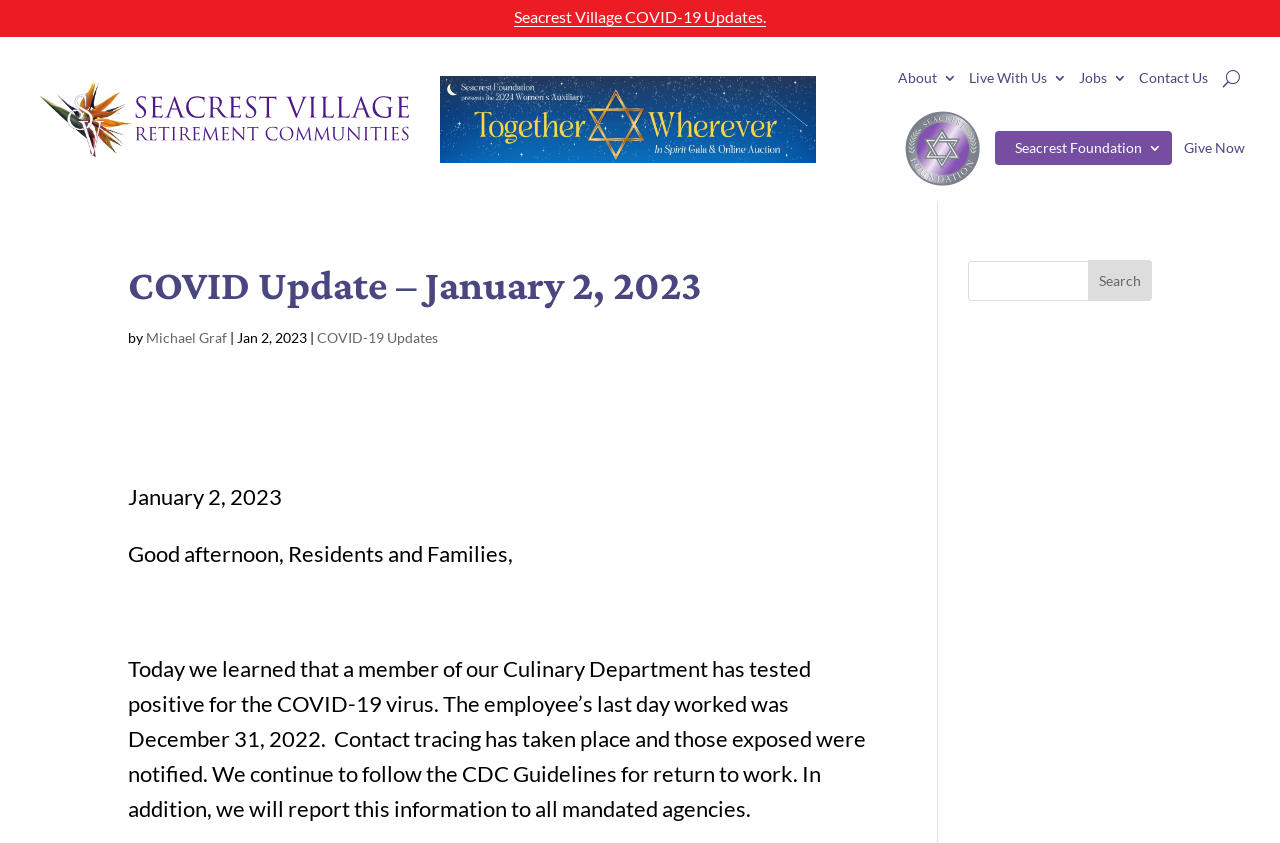Please find the bounding box coordinates of the clickable region needed to complete the following instruction: "Go to About page". The bounding box coordinates must consist of four float numbers between 0 and 1, i.e., [left, top, right, bottom].

[0.702, 0.084, 0.748, 0.11]